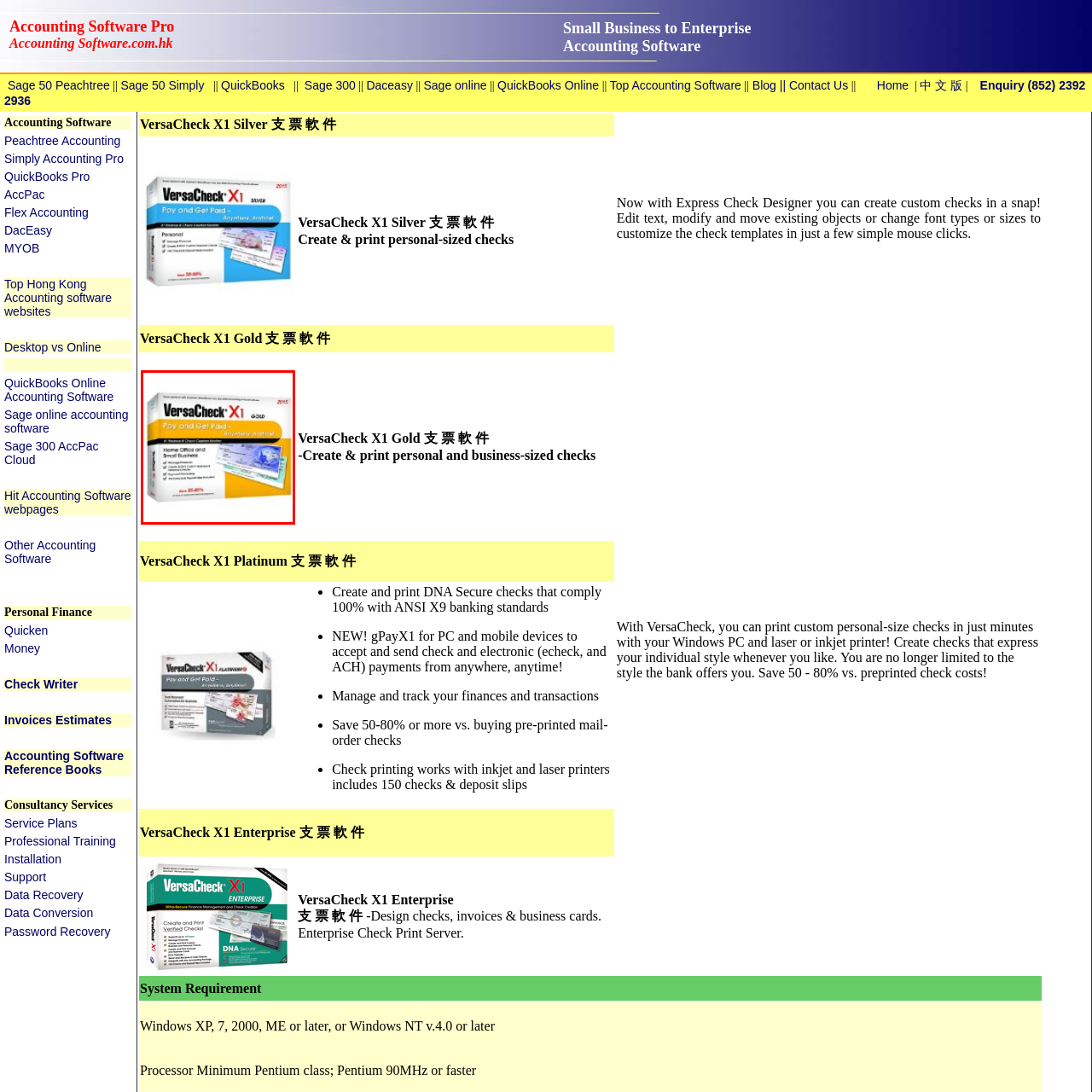What is the claimed benefit of using VersaCheck X1 Gold?
Please look at the image marked with a red bounding box and provide a one-word or short-phrase answer based on what you see.

50-60% savings